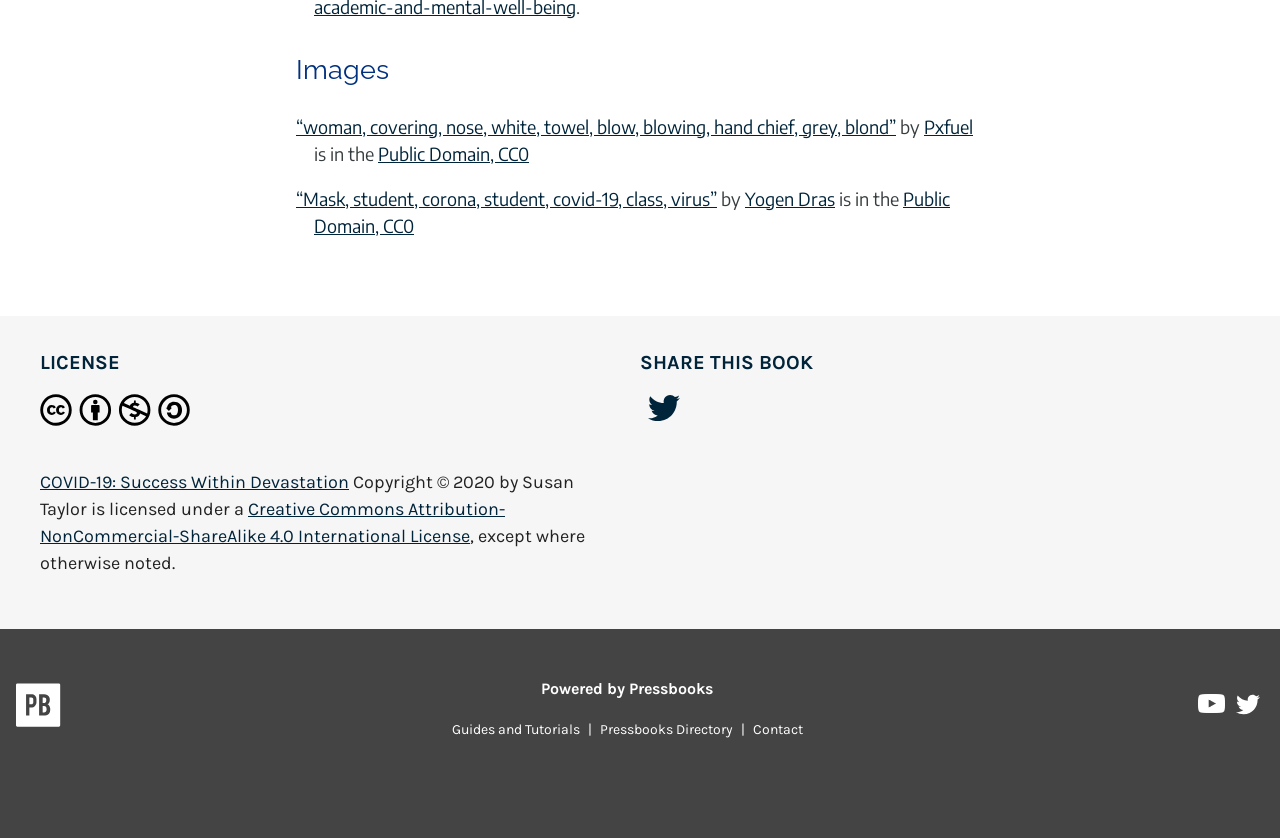Find the bounding box coordinates of the element to click in order to complete the given instruction: "Click on the 'Images' heading."

[0.231, 0.064, 0.769, 0.103]